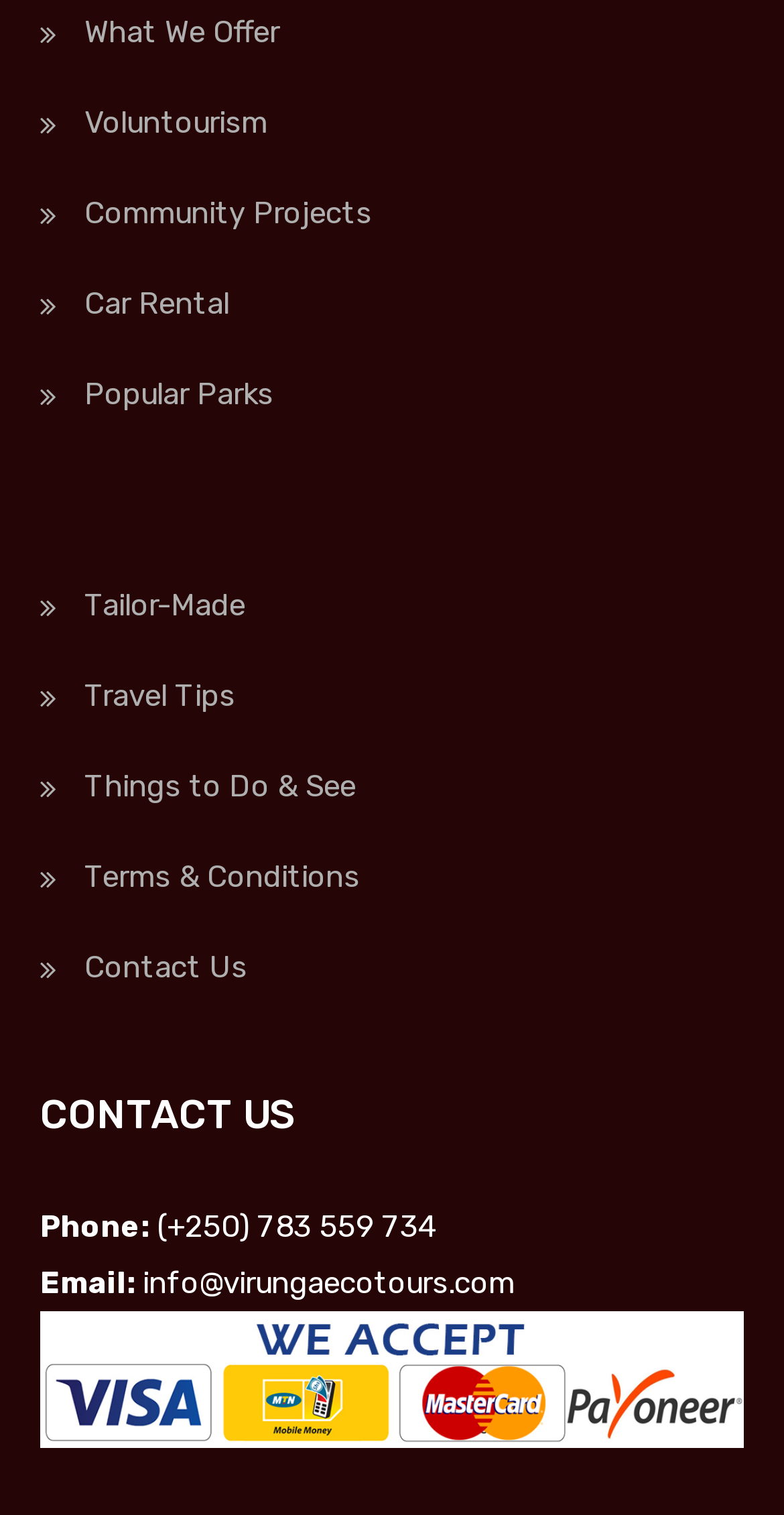Please provide a brief answer to the question using only one word or phrase: 
What is the first link on the webpage?

What We Offer